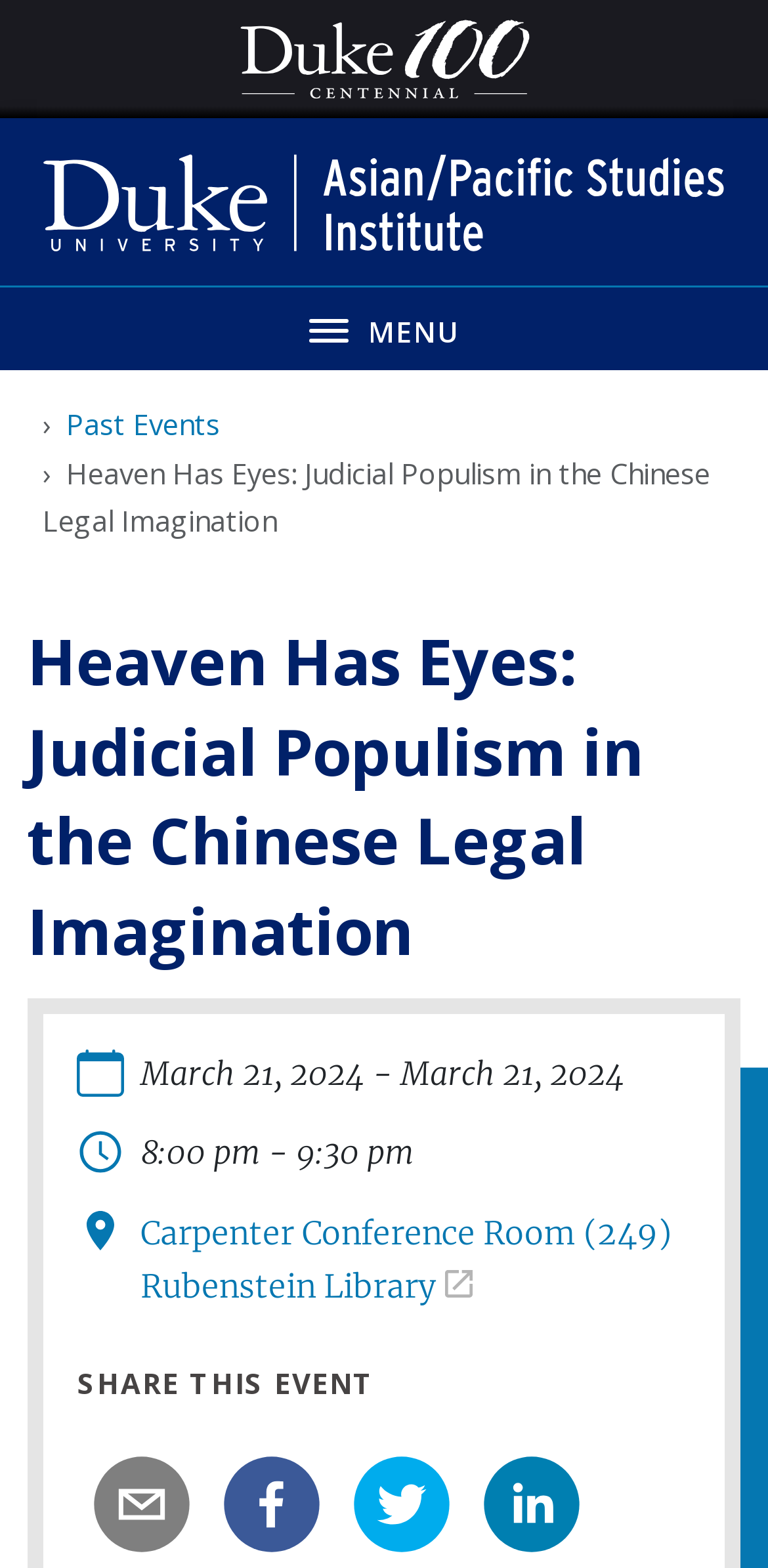Provide the bounding box coordinates for the area that should be clicked to complete the instruction: "Click the Duke 100 Centennial logo".

[0.299, 0.006, 0.701, 0.069]